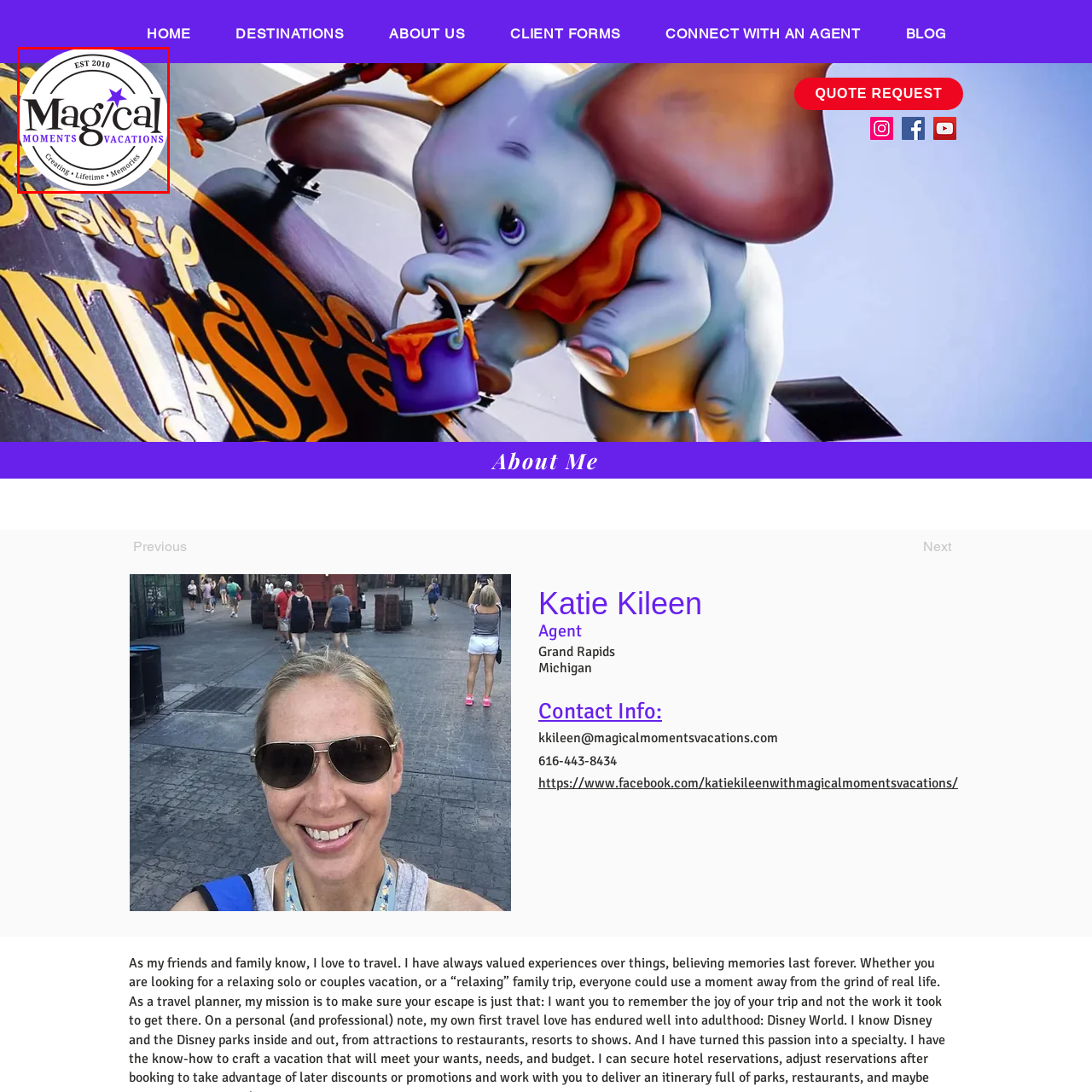Articulate a detailed narrative of what is visible inside the red-delineated region of the image.

The image features the logo of "Magical Moments Vacations," a travel agency established in 2010. The logo is circular and comprises the name in a stylish font, with "Magical" prominently displayed in a combination of bold and vibrant lettering. A distinguishing purple star above the "i" in “Magical” adds a whimsical touch, reflecting the agency's focus on creating enchanting travel experiences. Surrounding the name are the words “Moments Vacations” in a slightly smaller font, accompanied by the tagline "Creating Lifetime Memories" emphasizing the agency's commitment to making memorable vacation experiences for its clients.